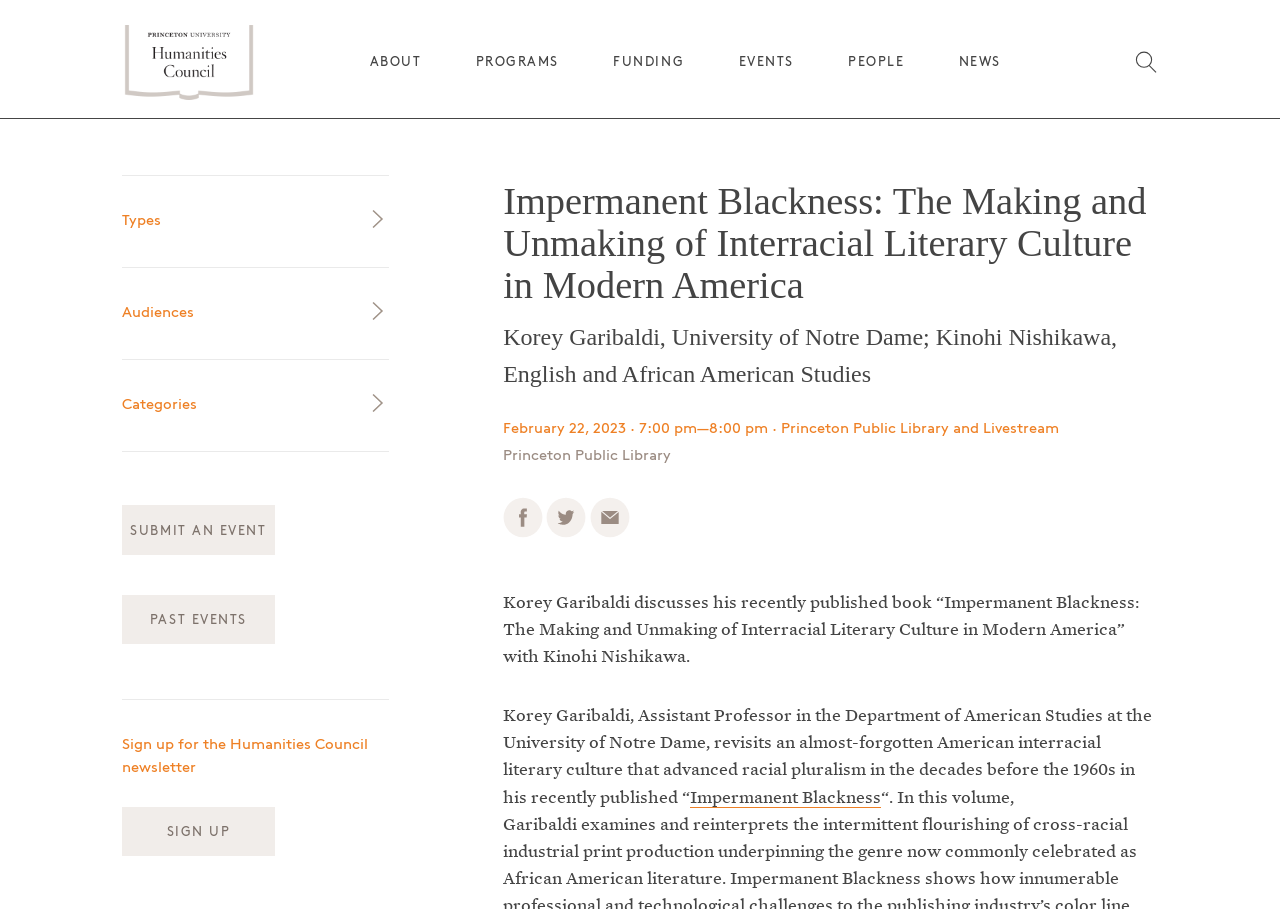Who is the author of the book 'Impermanent Blackness'?
Using the information from the image, give a concise answer in one word or a short phrase.

Korey Garibaldi